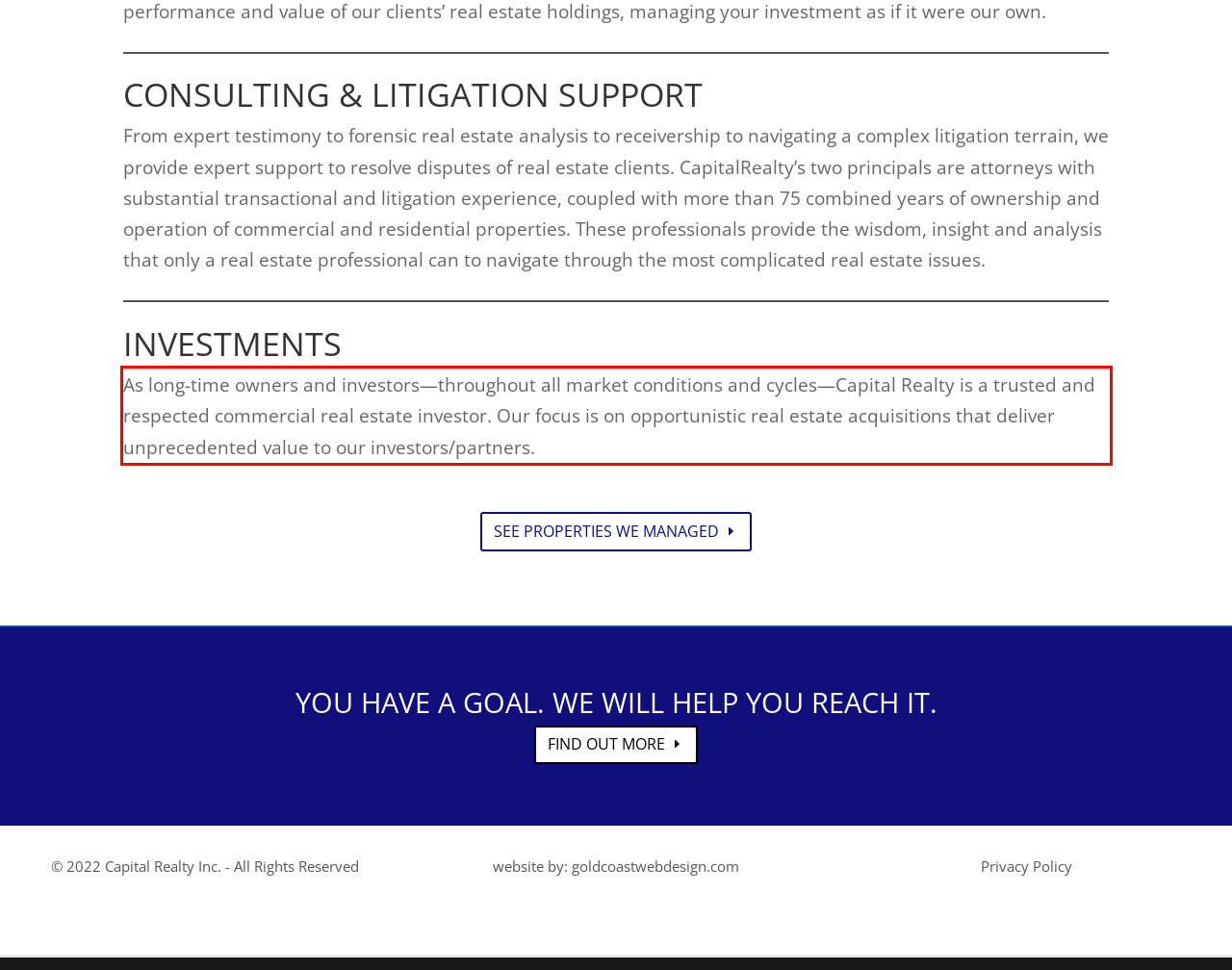You have a screenshot of a webpage with a red bounding box. Use OCR to generate the text contained within this red rectangle.

As long-time owners and investors—throughout all market conditions and cycles—Capital Realty is a trusted and respected commercial real estate investor. Our focus is on opportunistic real estate acquisitions that deliver unprecedented value to our investors/partners.